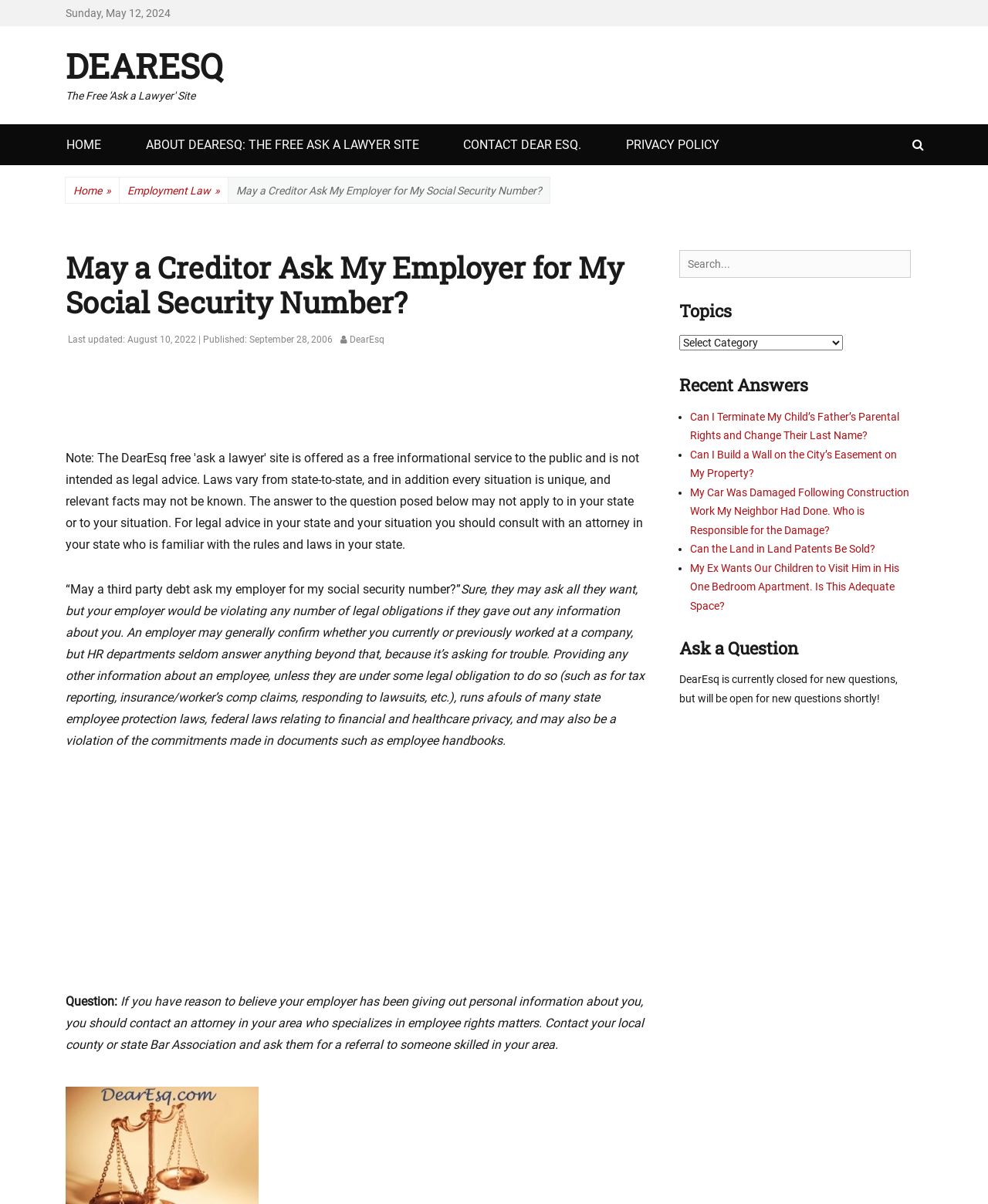Locate the primary headline on the webpage and provide its text.

May a Creditor Ask My Employer for My Social Security Number?